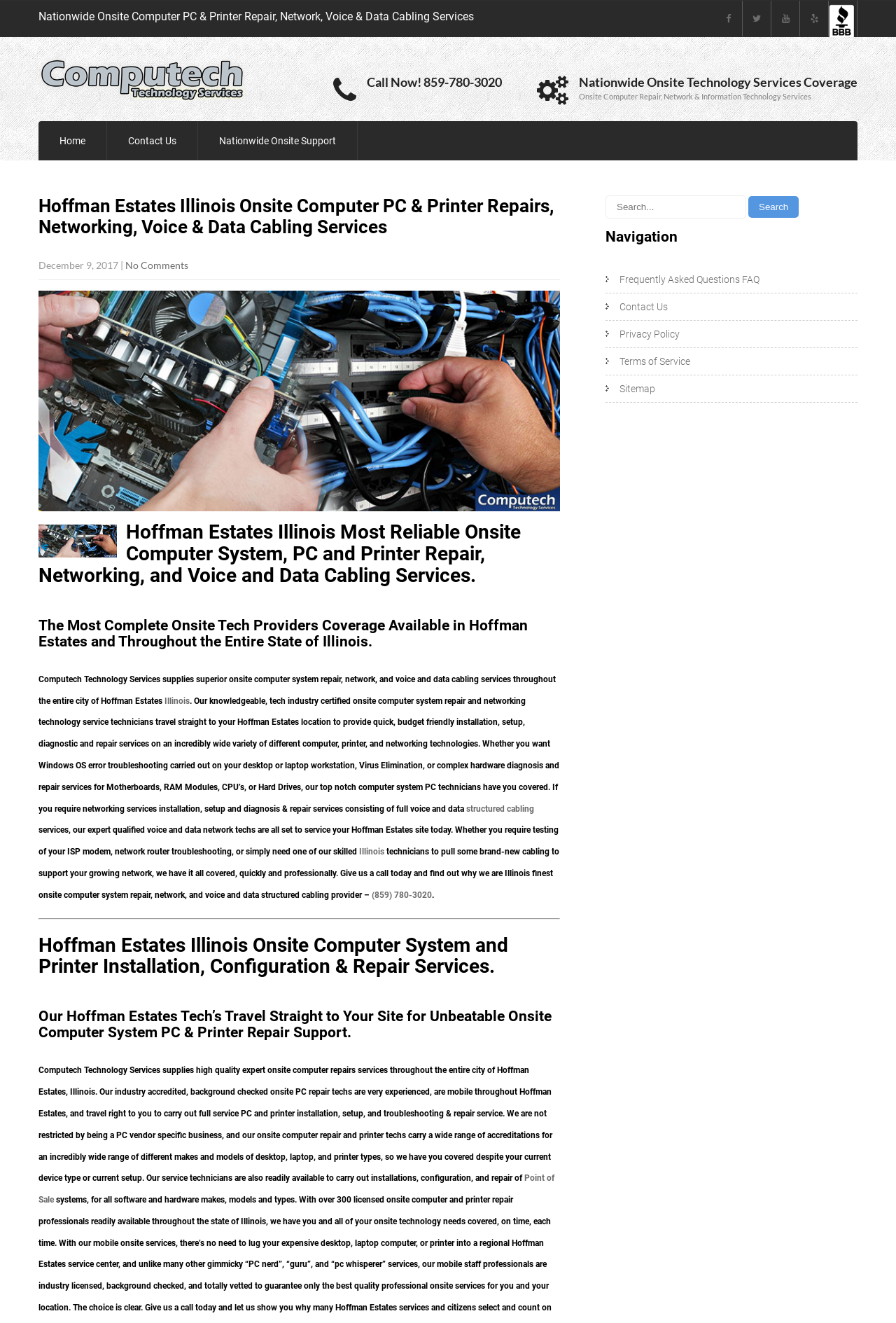Please give a succinct answer using a single word or phrase:
What is the phone number to call for computer repair services?

(859) 780-3020